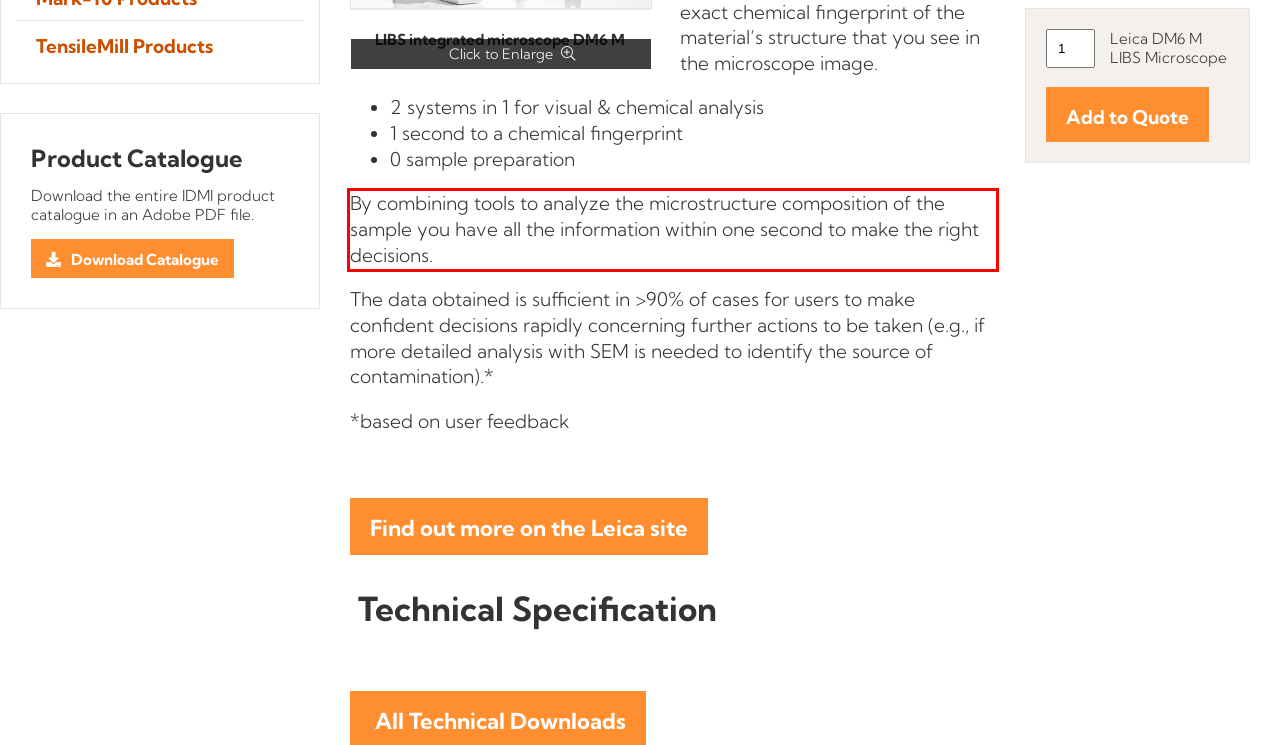Inspect the webpage screenshot that has a red bounding box and use OCR technology to read and display the text inside the red bounding box.

By combining tools to analyze the microstructure composition of the sample you have all the information within one second to make the right decisions.